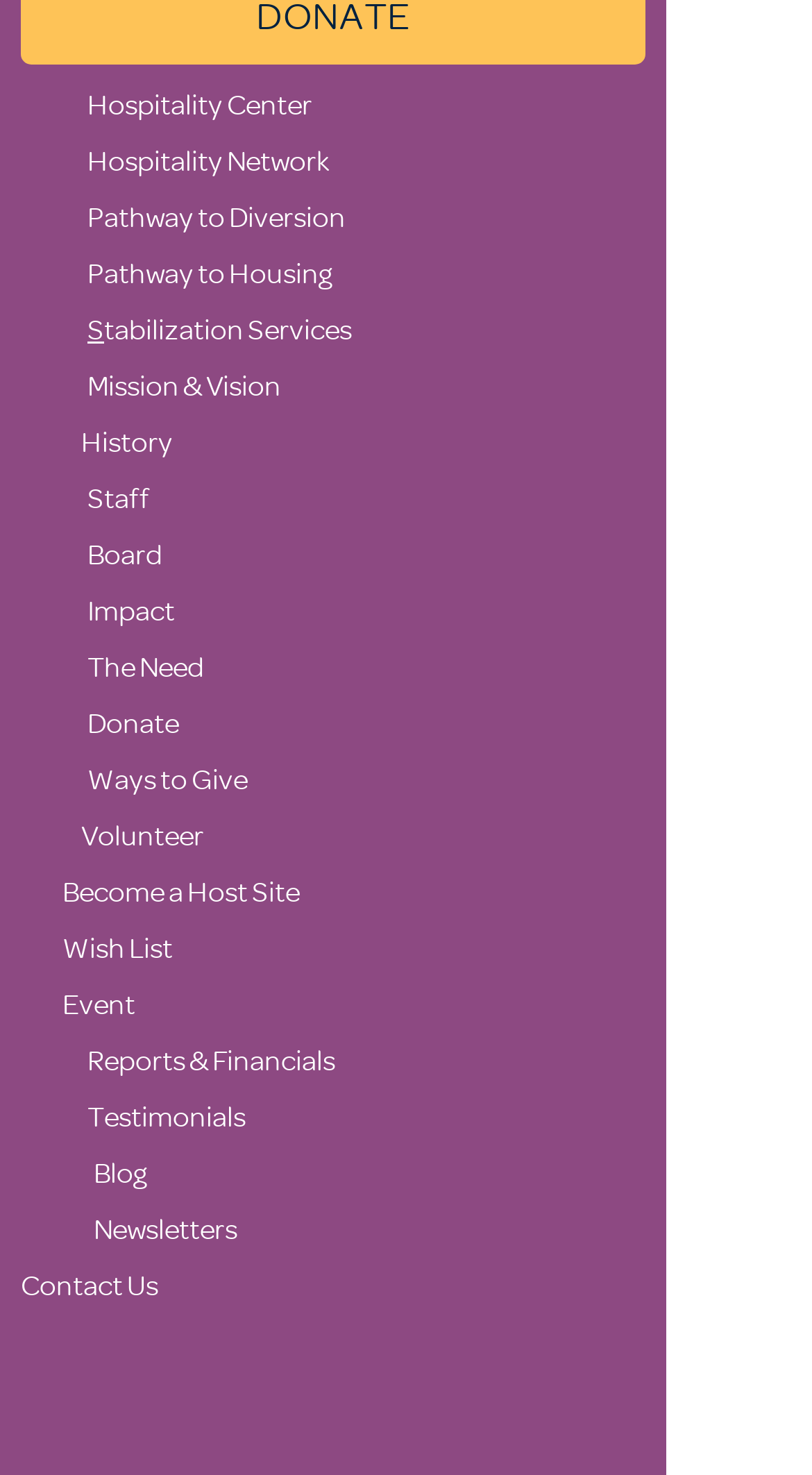From the given element description: "Contact Us", find the bounding box for the UI element. Provide the coordinates as four float numbers between 0 and 1, in the order [left, top, right, bottom].

[0.026, 0.859, 0.195, 0.883]